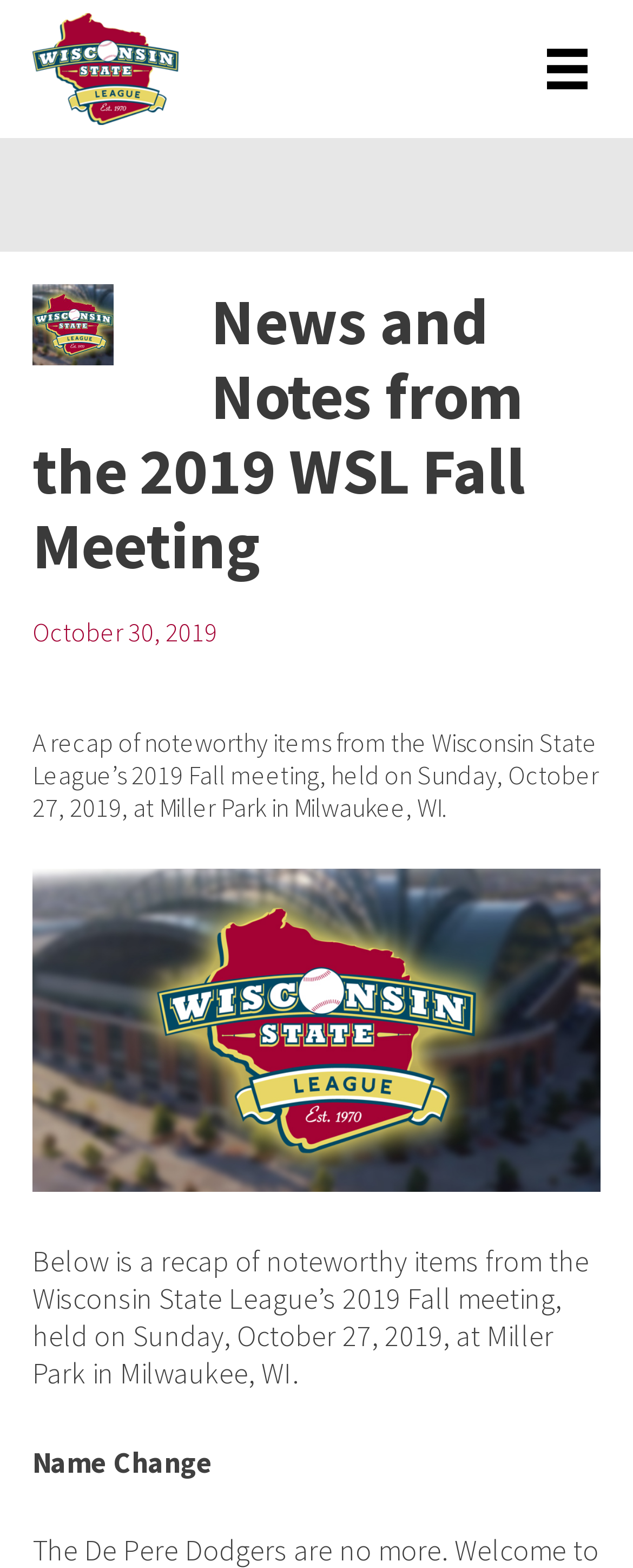Give a detailed explanation of the elements present on the webpage.

The webpage is about the Wisconsin State League's 2019 Fall meeting, which took place on October 27, 2019, at Miller Park in Milwaukee, WI. At the top left of the page, there is a link to the Wisconsin State League, accompanied by an image with the same name. 

To the right of the link, there is a menu toggle button with an image. 

Below the link and the menu toggle button, there is a heading that reads "News and Notes from the 2019 WSL Fall Meeting". 

Under the heading, there is a date "October 30, 2019" followed by a brief summary of the meeting, which is a recap of noteworthy items from the Wisconsin State League’s 2019 Fall meeting. 

Below the summary, there is an image related to the 2019 Fall meeting notes. 

Further down, there is a paragraph of text that repeats the summary, followed by a subheading "Name Change" at the bottom of the page.